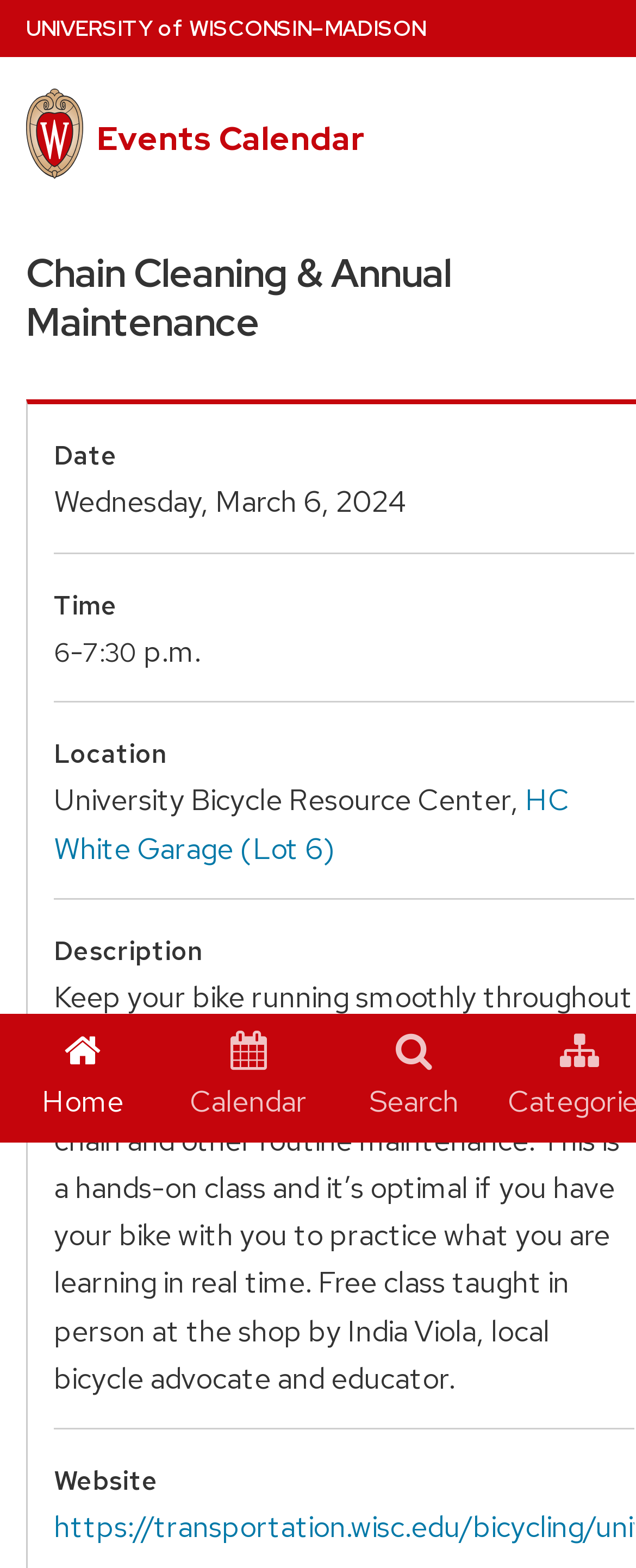Convey a detailed summary of the webpage, mentioning all key elements.

The webpage is about an event titled "Chain Cleaning & Annual Maintenance" on the UW–Madison Events Calendar. At the top left corner, there is a link to skip to the main content. Next to it, there is a navigation menu with a link to the University Home Page, which is divided into several static text elements displaying the university's name.

Below the navigation menu, there is a prominent link to the Events Calendar. The main content of the page is divided into sections, starting with a heading that displays the event title. The Event Details section follows, which includes several static text elements and links providing information about the event.

The event details include the date, time, location, and description of the event. The date is listed as Wednesday, March 6, 2024, and the time is 7:30 p.m. The location is the University Bicycle Resource Center, with a link to HC White Garage (Lot 6). The description of the event is a lengthy text that explains the purpose of the event, which is to teach attendees how to clean and maintain their bicycles.

At the bottom of the page, there are three links: Home, Calendar, and Search, represented by icons. These links are aligned horizontally and are positioned near the bottom of the page.